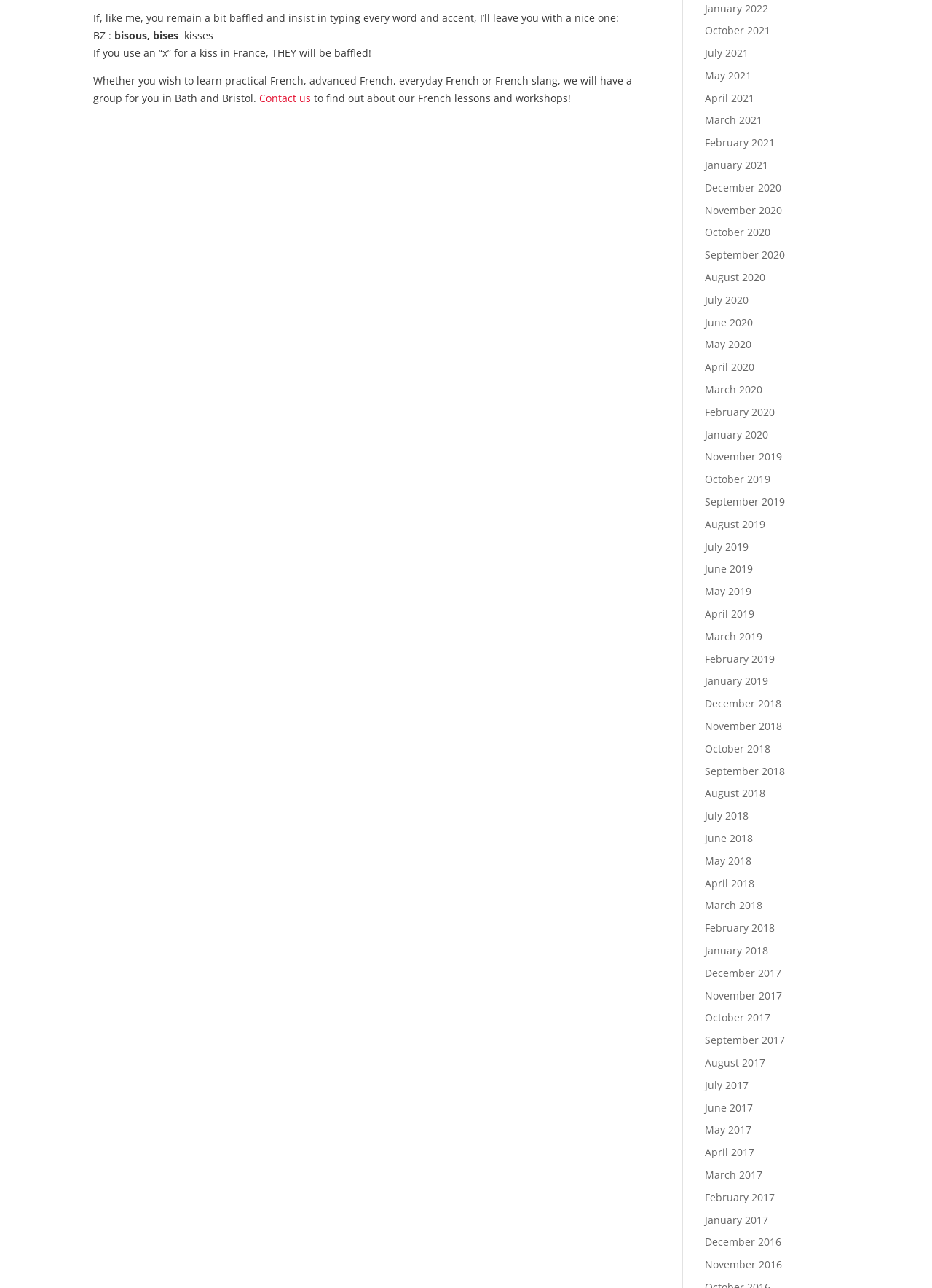Please specify the bounding box coordinates of the element that should be clicked to execute the given instruction: 'Visit the 'Pinterest' page'. Ensure the coordinates are four float numbers between 0 and 1, expressed as [left, top, right, bottom].

None